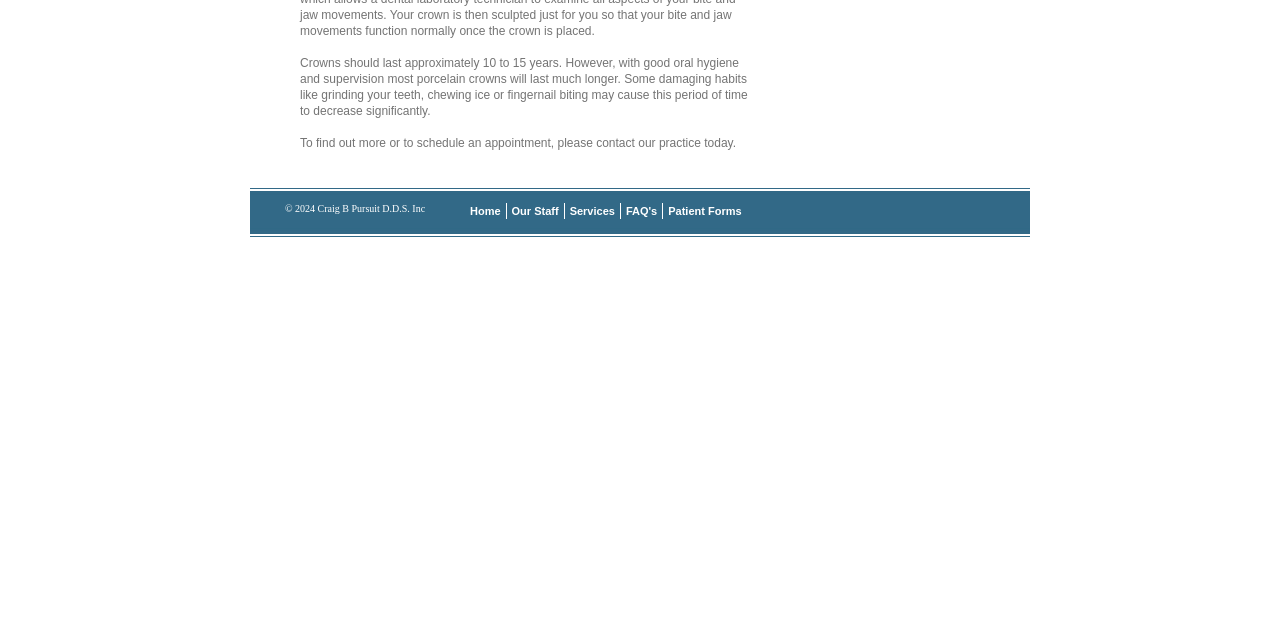Based on the element description Services, identify the bounding box of the UI element in the given webpage screenshot. The coordinates should be in the format (top-left x, top-left y, bottom-right x, bottom-right y) and must be between 0 and 1.

[0.445, 0.32, 0.48, 0.339]